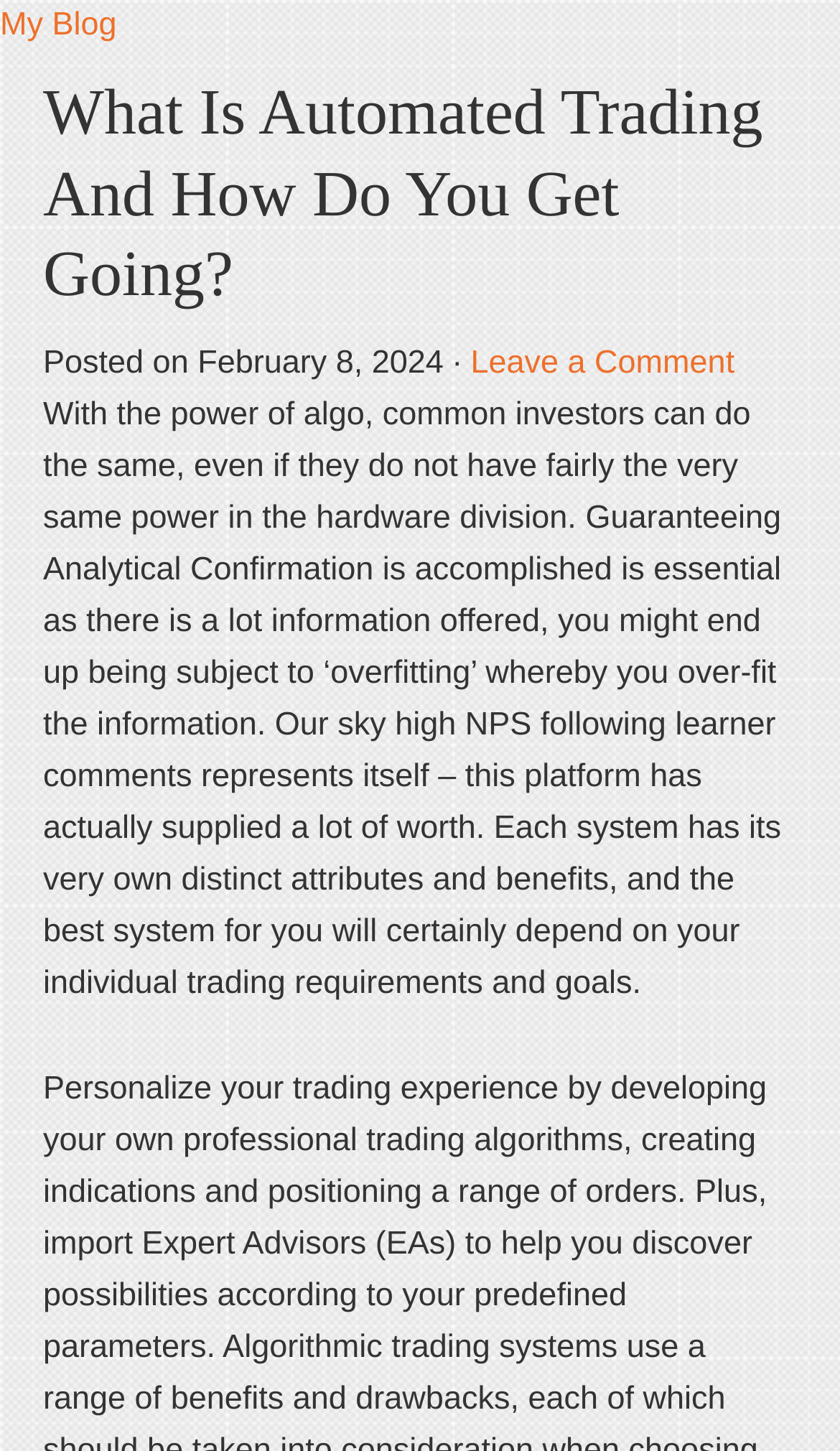What is the purpose of ensuring Analytical Confirmation?
By examining the image, provide a one-word or phrase answer.

To avoid overfitting